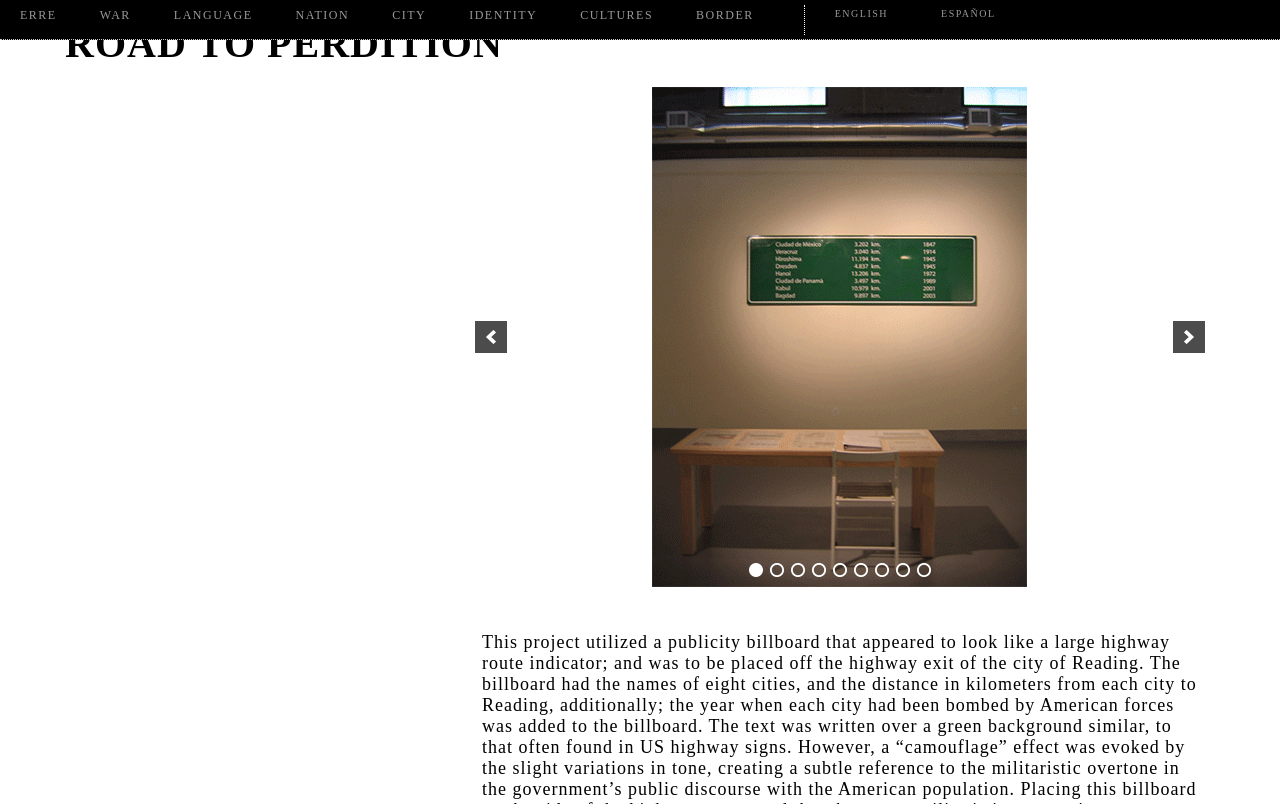Summarize the webpage with intricate details.

The webpage is titled "Road to Perdition" and is attributed to MARCOS RAMIREZ ERRE. At the top, there are several links arranged horizontally, including "ERRE", "WAR", "LANGUAGE", "NATION", "CITY", "IDENTITY", "CULTURES", "BORDER", "ENGLISH", and "ESPAÑOL". Below these links, there is a prominent heading "ROAD TO PERDITION" that spans almost the entire width of the page.

Below the heading, there is a large image, "IMG_5140-copy", that occupies most of the page's width. To the right of the image, there are nine numbered links, from "1" to "9", arranged vertically. Above these numbered links, there are "previous" and "next" links, positioned at the top-left and top-right corners of the image, respectively.

The overall structure of the webpage is divided into distinct sections, with clear separation between the top navigation links, the heading, the image, and the numbered links.